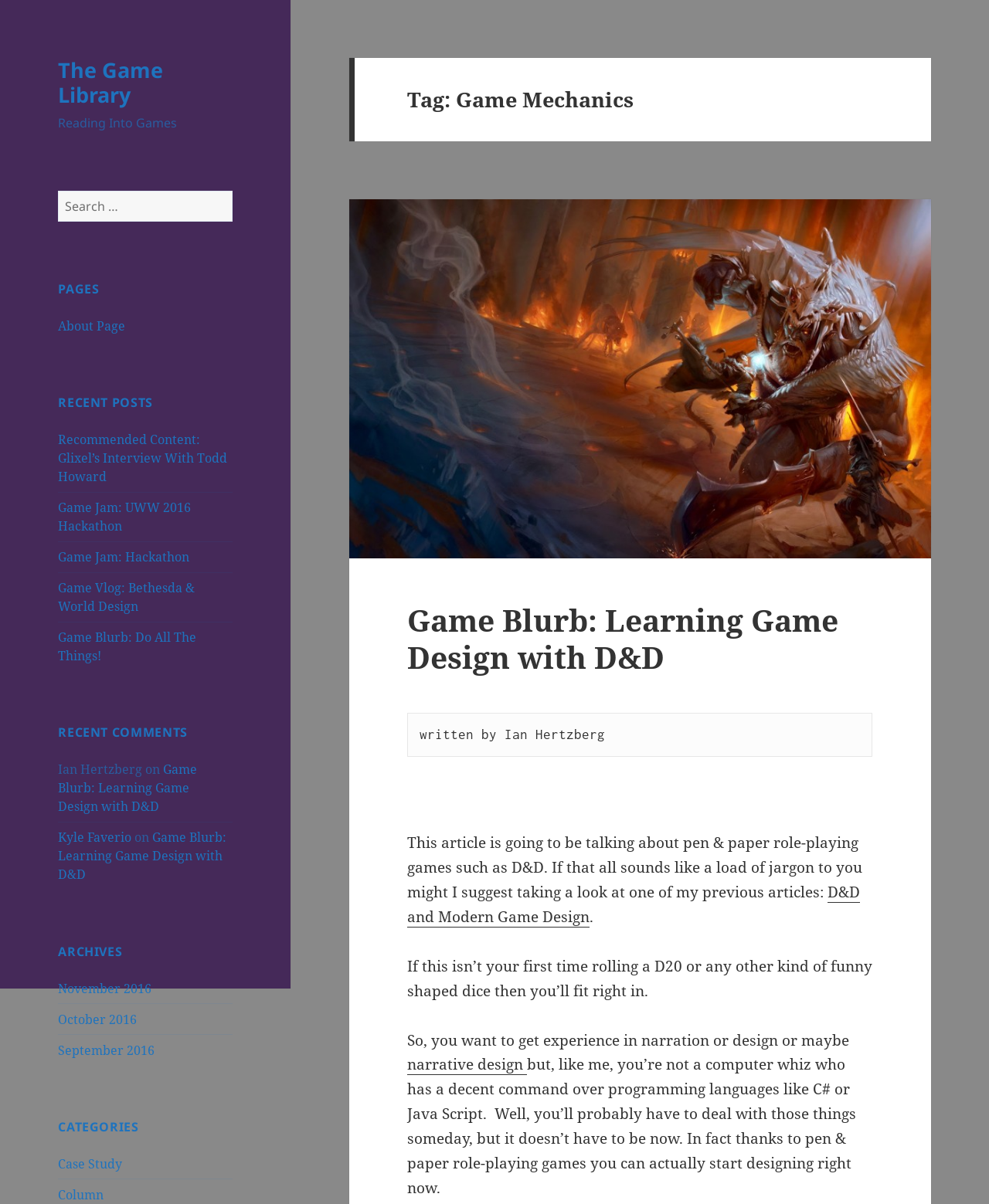Use one word or a short phrase to answer the question provided: 
Who wrote the article 'Game Blurb: Learning Game Design with D&D'?

Ian Hertzberg